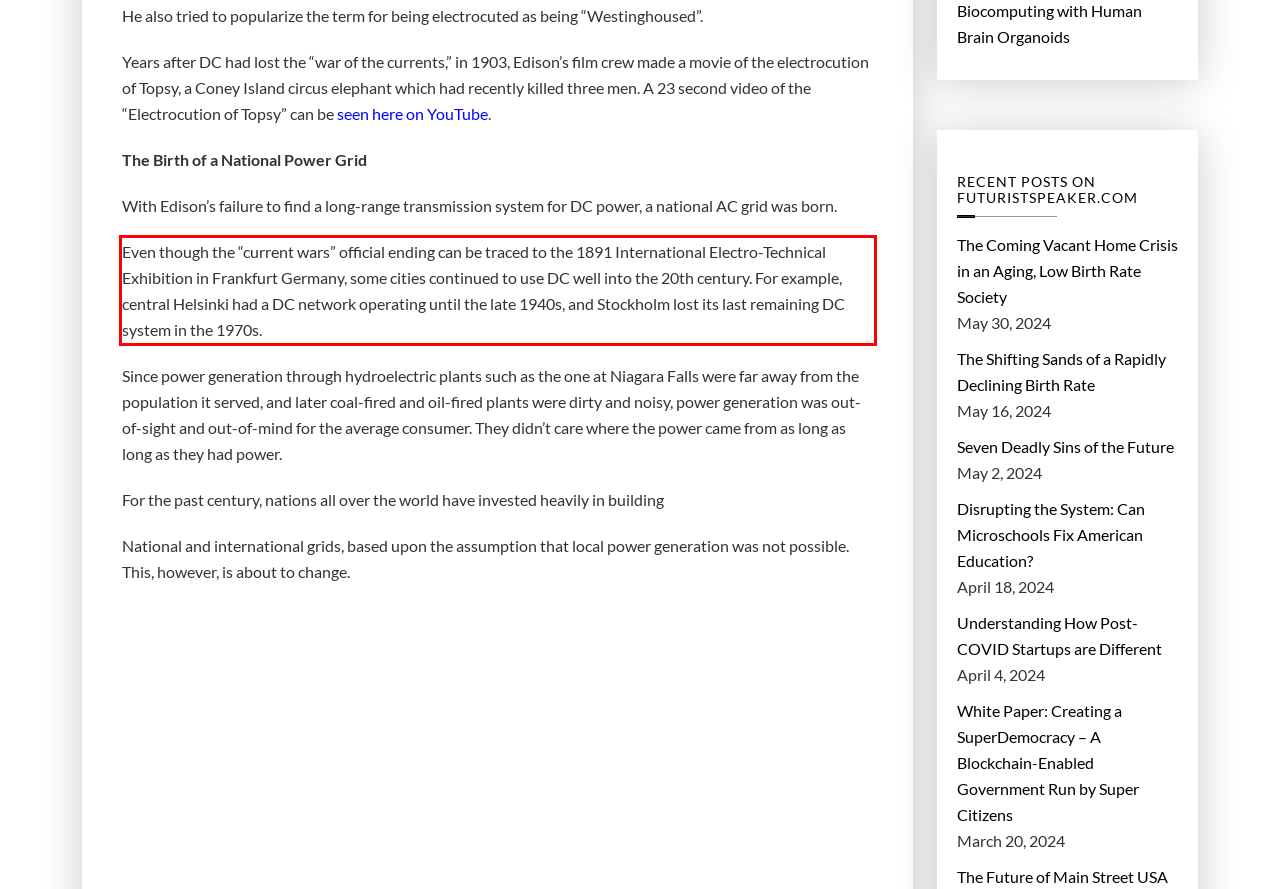Please examine the screenshot of the webpage and read the text present within the red rectangle bounding box.

Even though the “current wars” official ending can be traced to the 1891 International Electro-Technical Exhibition in Frankfurt Germany, some cities continued to use DC well into the 20th century. For example, central Helsinki had a DC network operating until the late 1940s, and Stockholm lost its last remaining DC system in the 1970s.